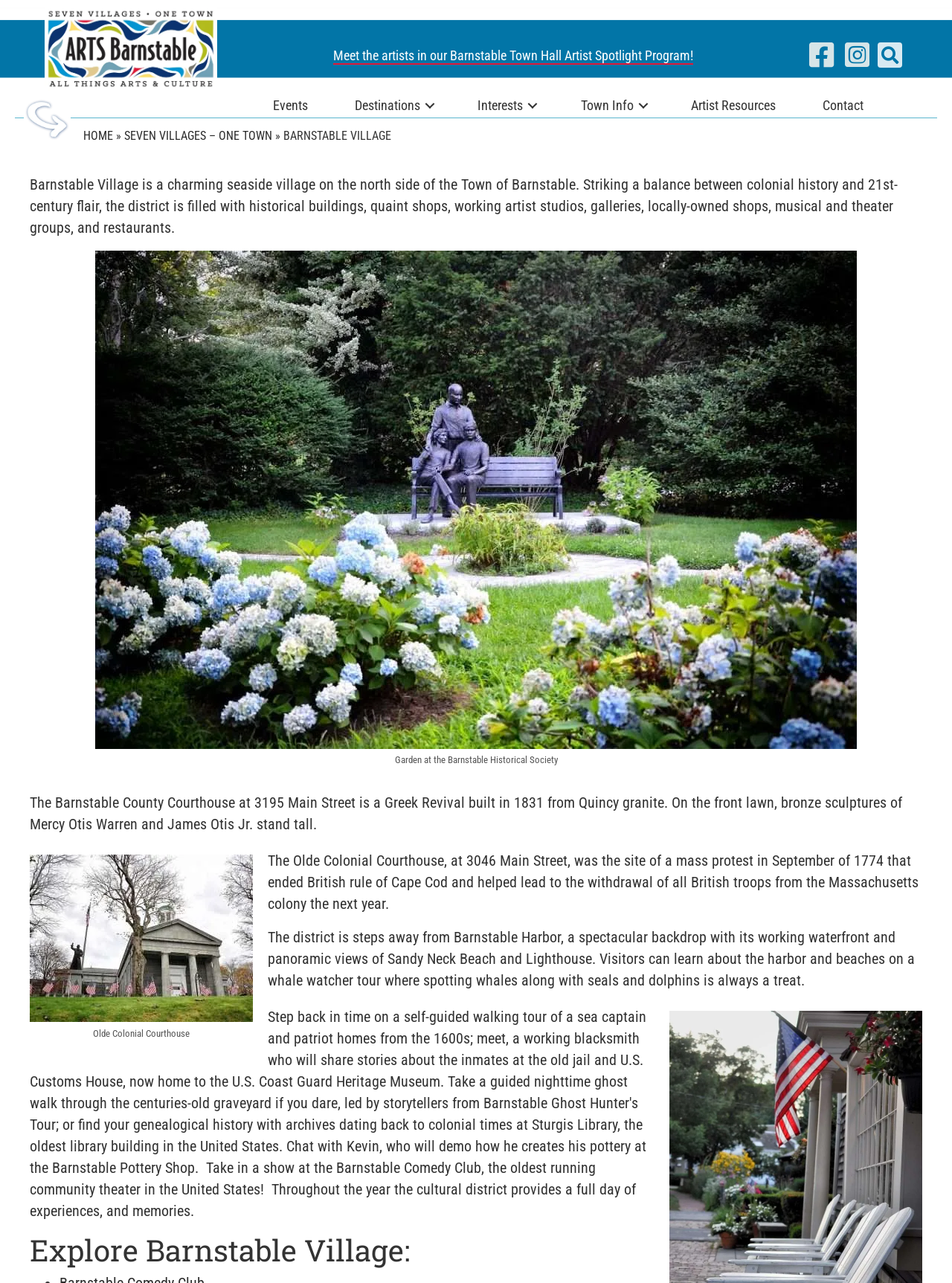What is the name of the beach mentioned on this webpage?
Respond to the question with a single word or phrase according to the image.

Sandy Neck Beach